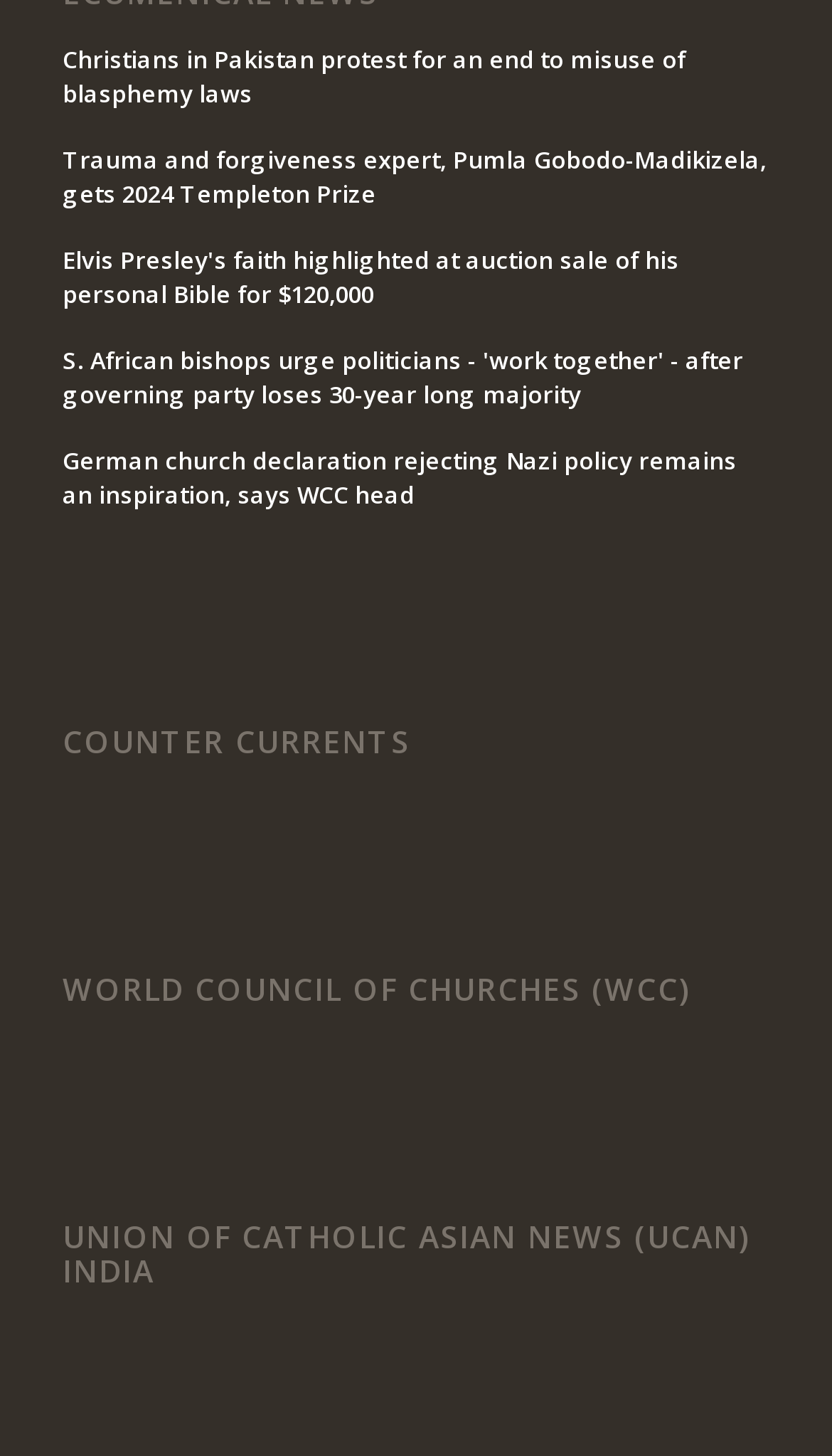What is the topic of the first link?
By examining the image, provide a one-word or phrase answer.

Blasphemy laws